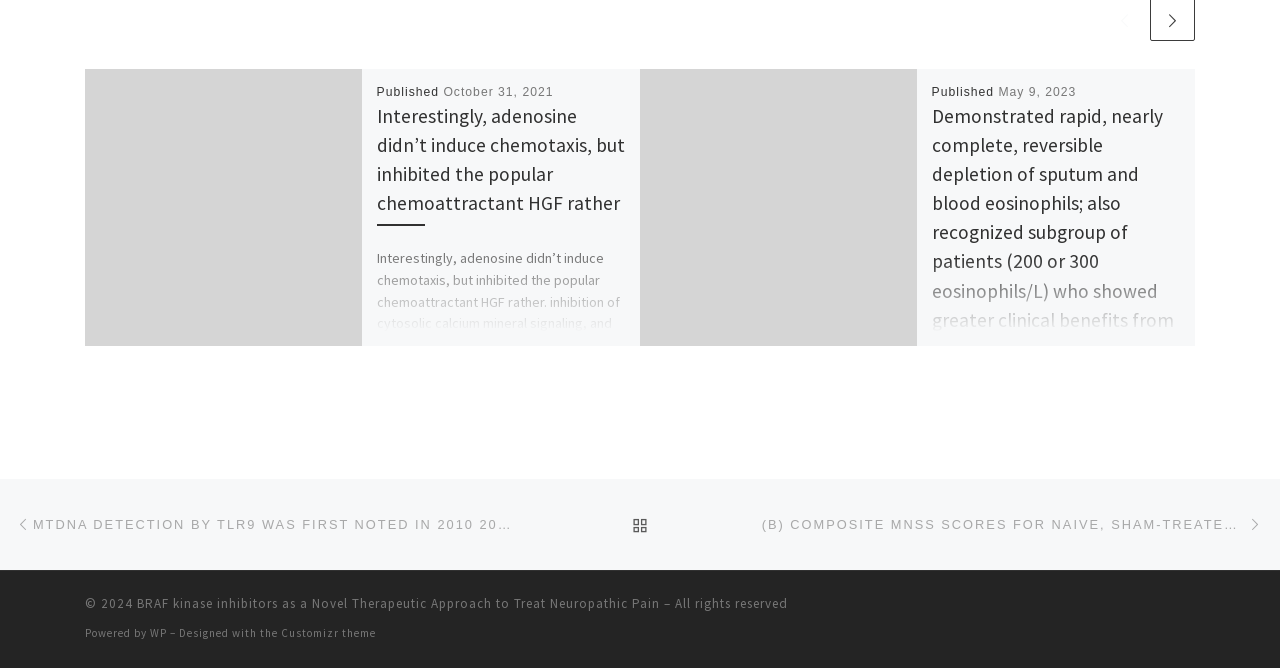Find the bounding box coordinates of the area that needs to be clicked in order to achieve the following instruction: "Go back to the post list". The coordinates should be specified as four float numbers between 0 and 1, i.e., [left, top, right, bottom].

[0.492, 0.746, 0.508, 0.826]